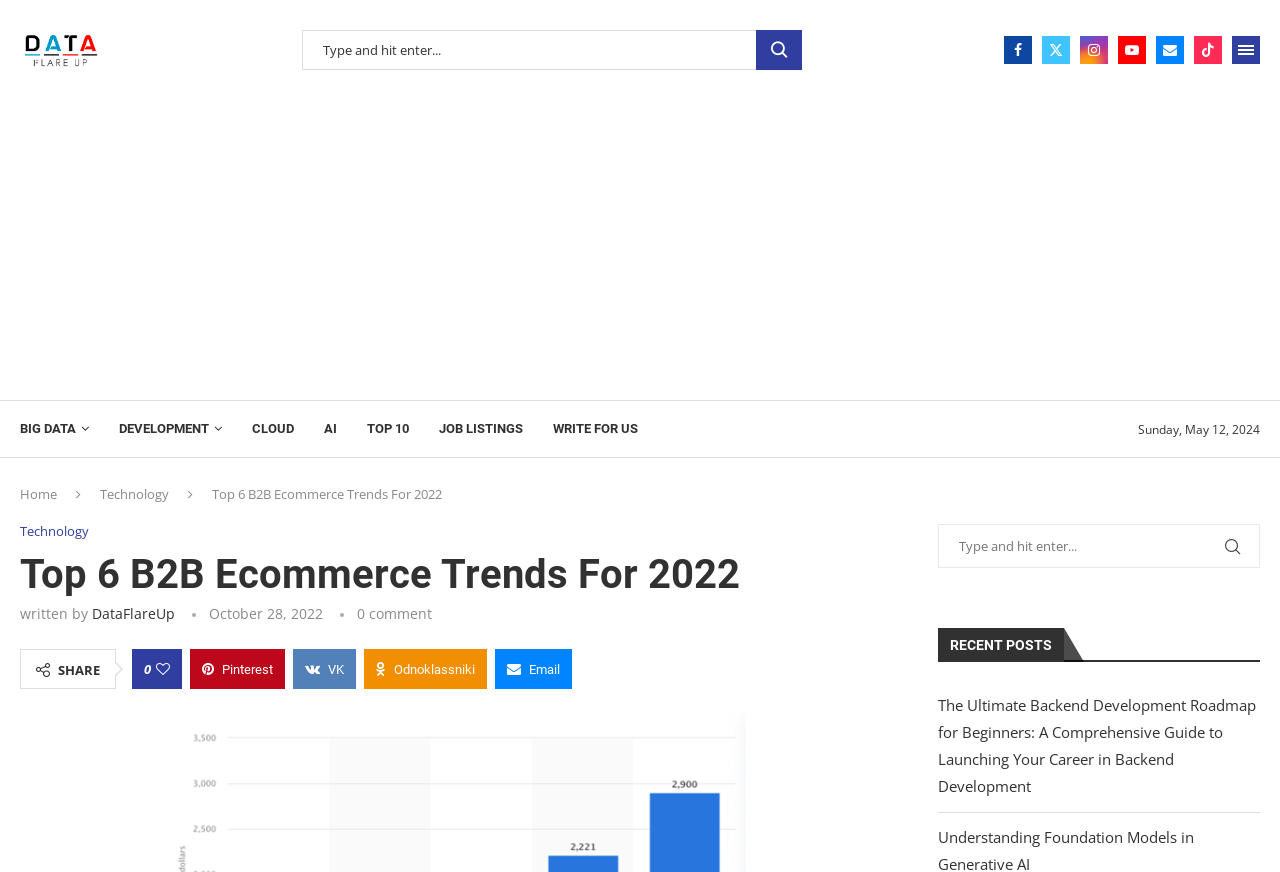Can you identify the bounding box coordinates of the clickable region needed to carry out this instruction: 'Share this post'? The coordinates should be four float numbers within the range of 0 to 1, stated as [left, top, right, bottom].

[0.045, 0.758, 0.078, 0.778]